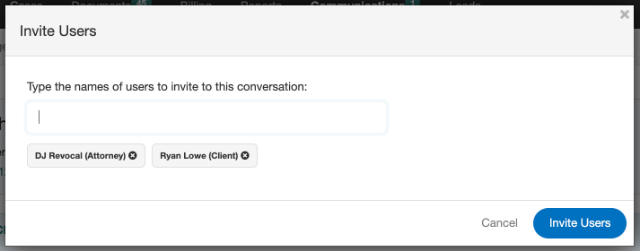Generate a detailed explanation of the scene depicted in the image.

The image depicts a dialog box labeled "Invite Users," which allows users to input names of individuals they wish to add to an ongoing conversation. The text field is prominently positioned for user input, inviting the user to "Type the names of users to invite to this conversation." Below the text field, the names of two specific individuals are displayed: DJ Revocal (Attorney) and Ryan Lowe (Client), suggesting a legal or professional context. A blue button labeled "Invite Users" is present at the bottom right, enabling the user to confirm their selections, while a "Cancel" option is also available, offering flexibility in managing the invitation process. The overall layout emphasizes ease of use and functionality for managing communication within a collaborative platform.